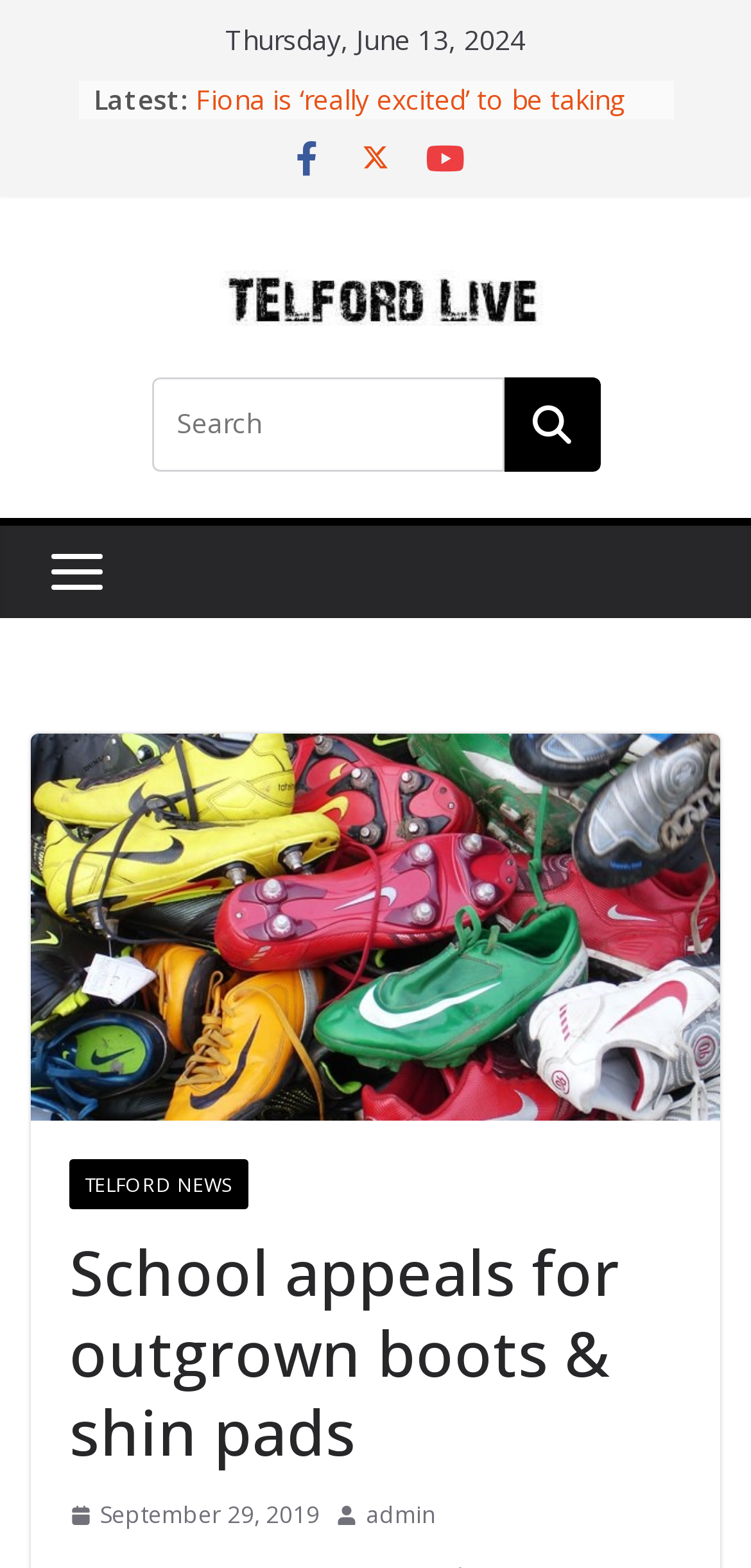Determine the bounding box coordinates for the region that must be clicked to execute the following instruction: "Search for news".

[0.201, 0.241, 0.671, 0.301]